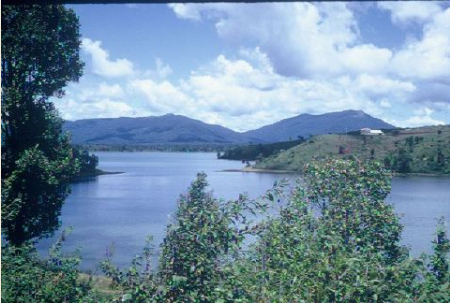Use a single word or phrase to answer the question:
What is the color of the sky in the image?

Vibrant blue